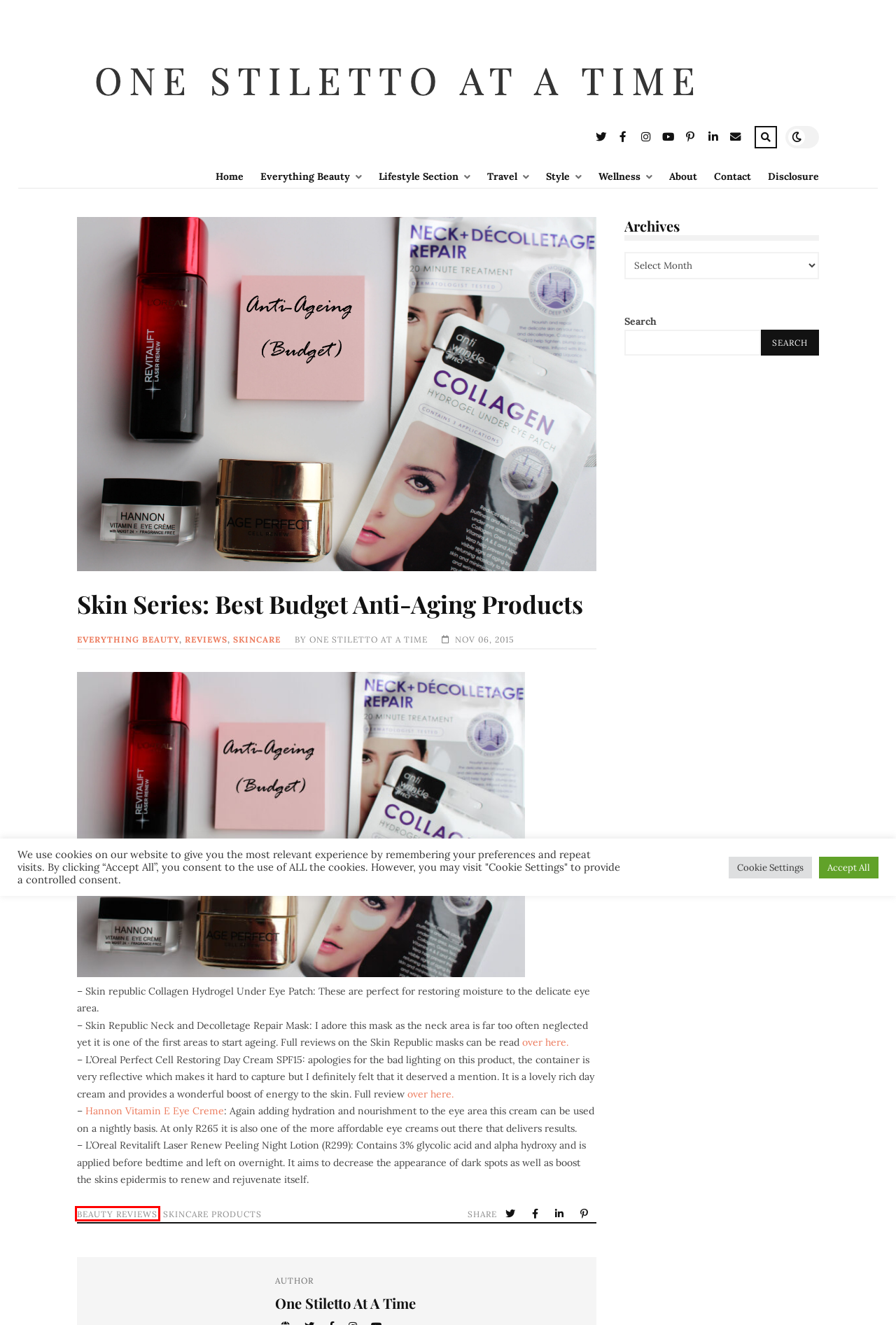Look at the screenshot of a webpage where a red rectangle bounding box is present. Choose the webpage description that best describes the new webpage after clicking the element inside the red bounding box. Here are the candidates:
A. One Stiletto At A Time
B. One Stiletto At A Time - L’Oreal Age Perfect Cell Renew Range Review
C. One Stiletto At A Time - Style
D. One Stiletto At A Time - Skin Republic Mask Reviews
E. One Stiletto At A Time - Skincare Products
F. One Stiletto At A Time - Disclosure
G. One Stiletto At A Time - Skincare
H. One Stiletto At A Time - Beauty Reviews

H